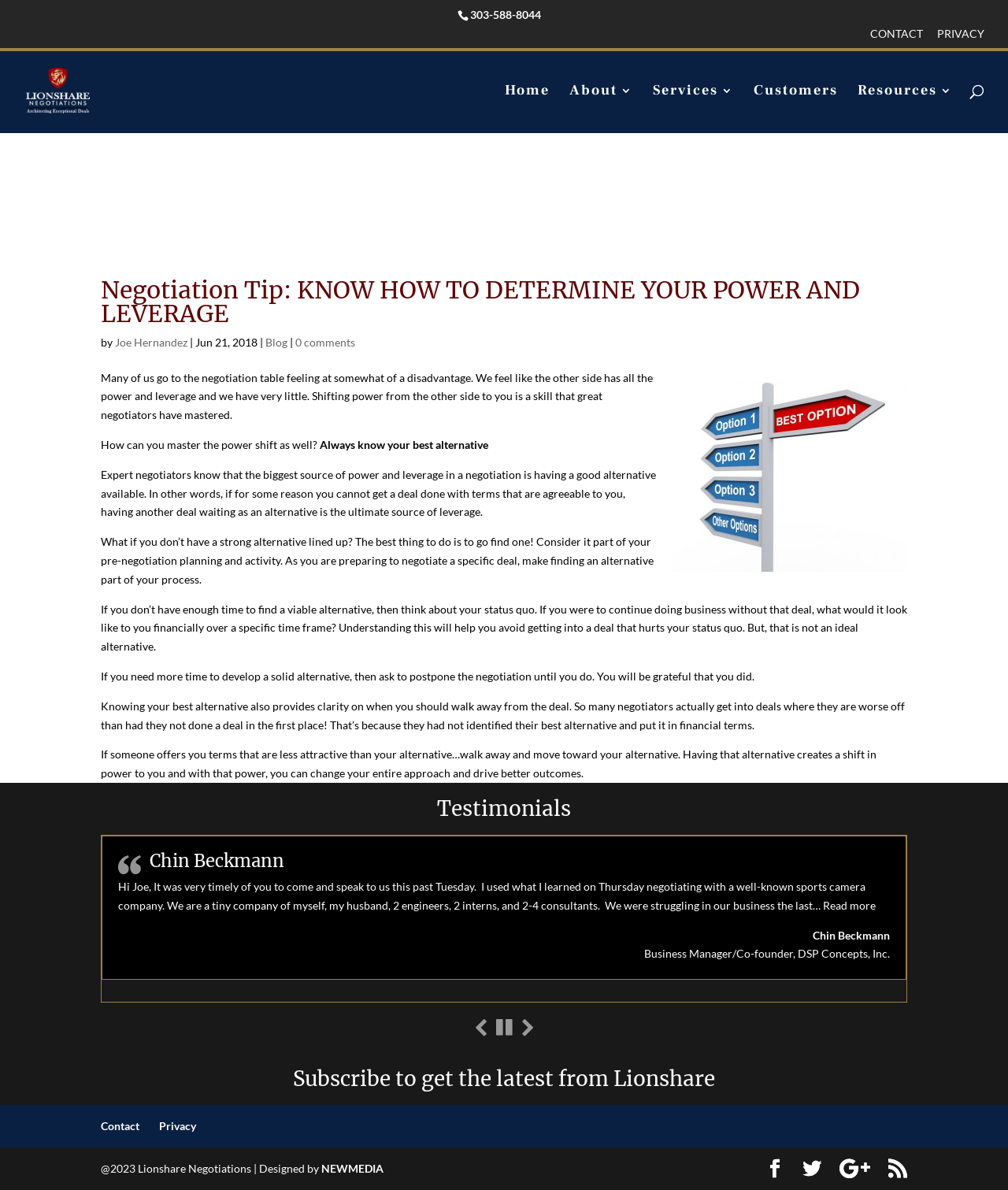Highlight the bounding box coordinates of the region I should click on to meet the following instruction: "Search for something".

[0.053, 0.04, 0.953, 0.041]